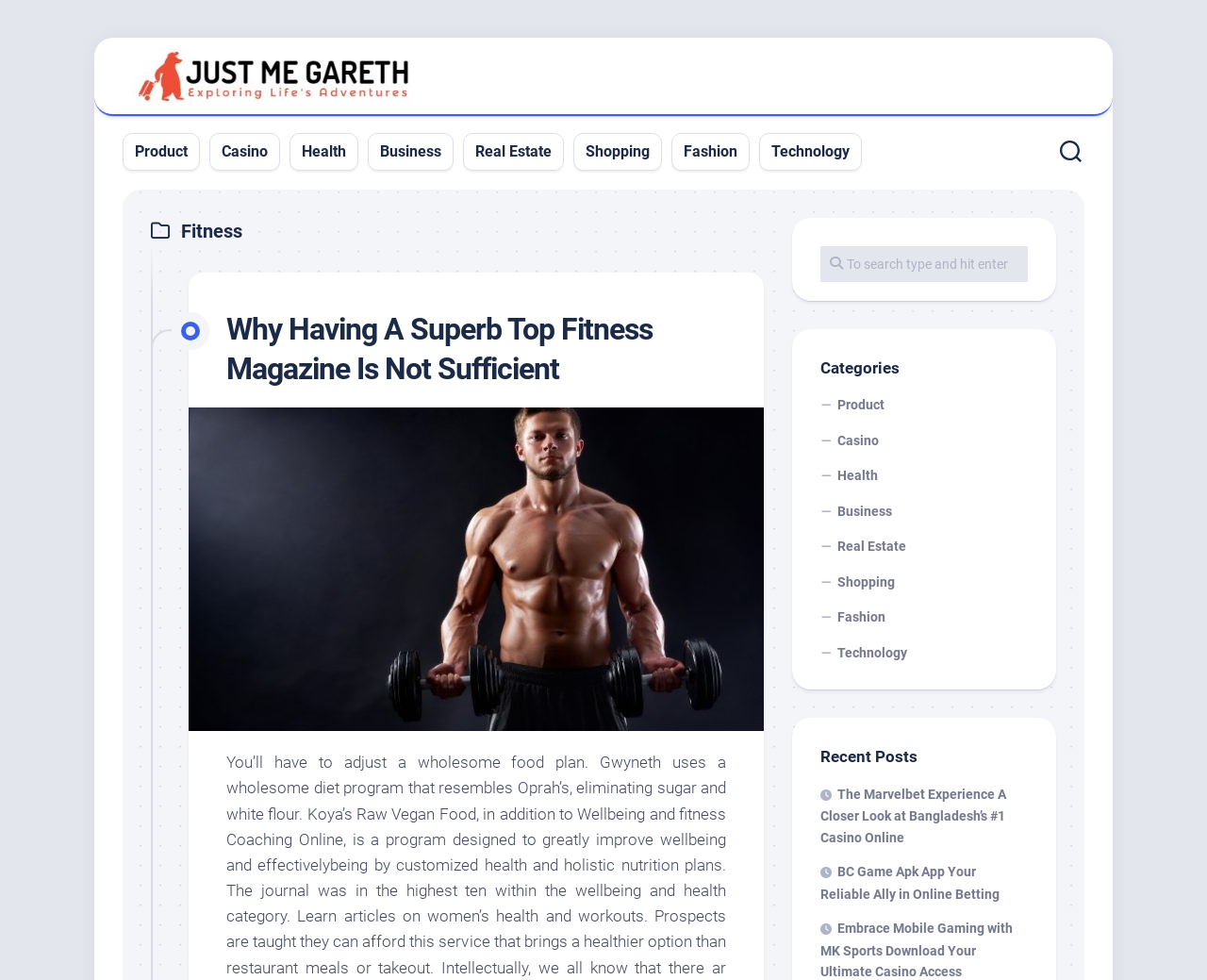Determine the bounding box coordinates in the format (top-left x, top-left y, bottom-right x, bottom-right y). Ensure all values are floating point numbers between 0 and 1. Identify the bounding box of the UI element described by: Real Estate

[0.68, 0.54, 0.852, 0.577]